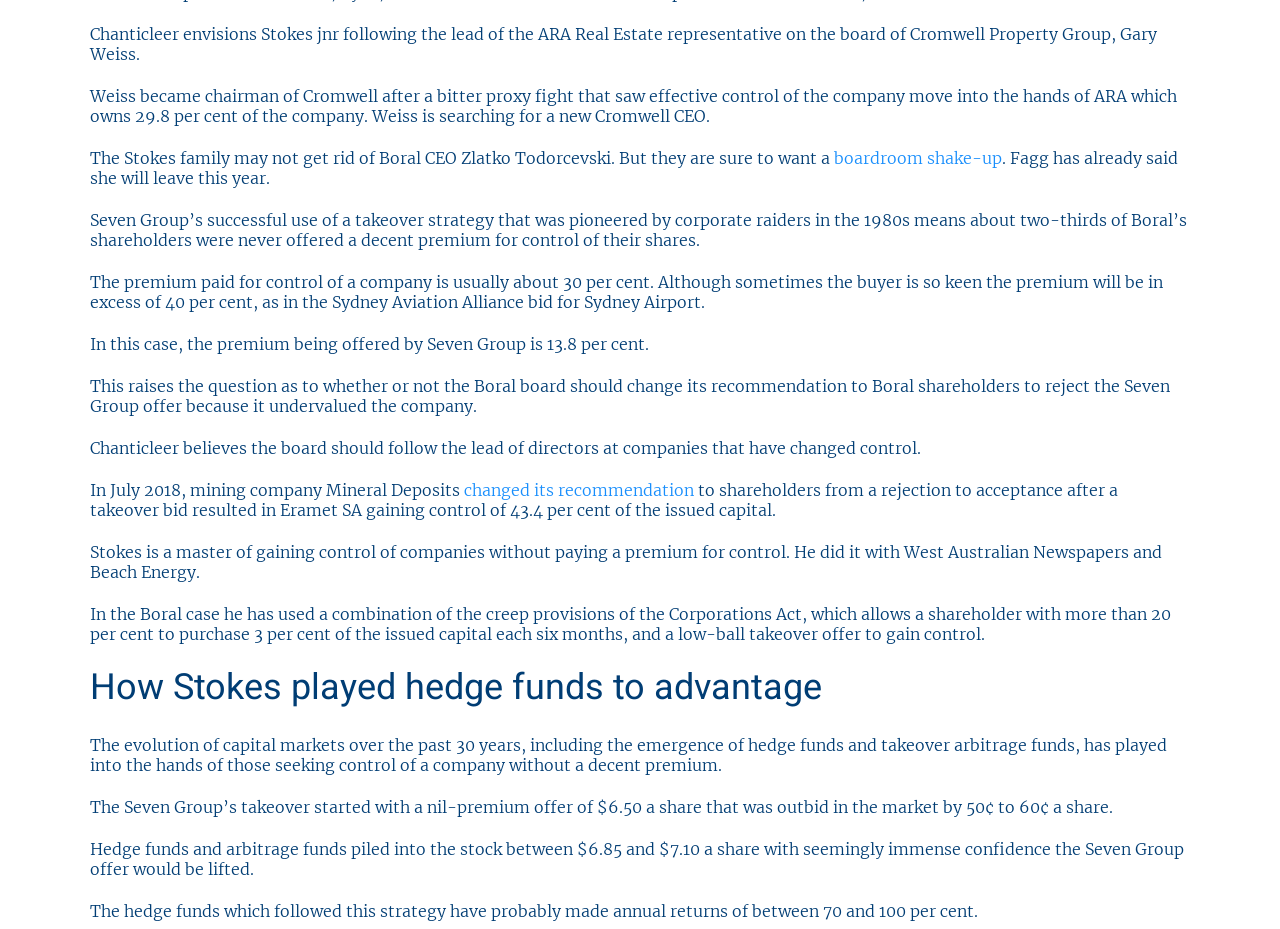Given the element description "Sandon Capital Investments Limited (ASX:SNC)", identify the bounding box of the corresponding UI element.

[0.516, 0.3, 0.711, 0.348]